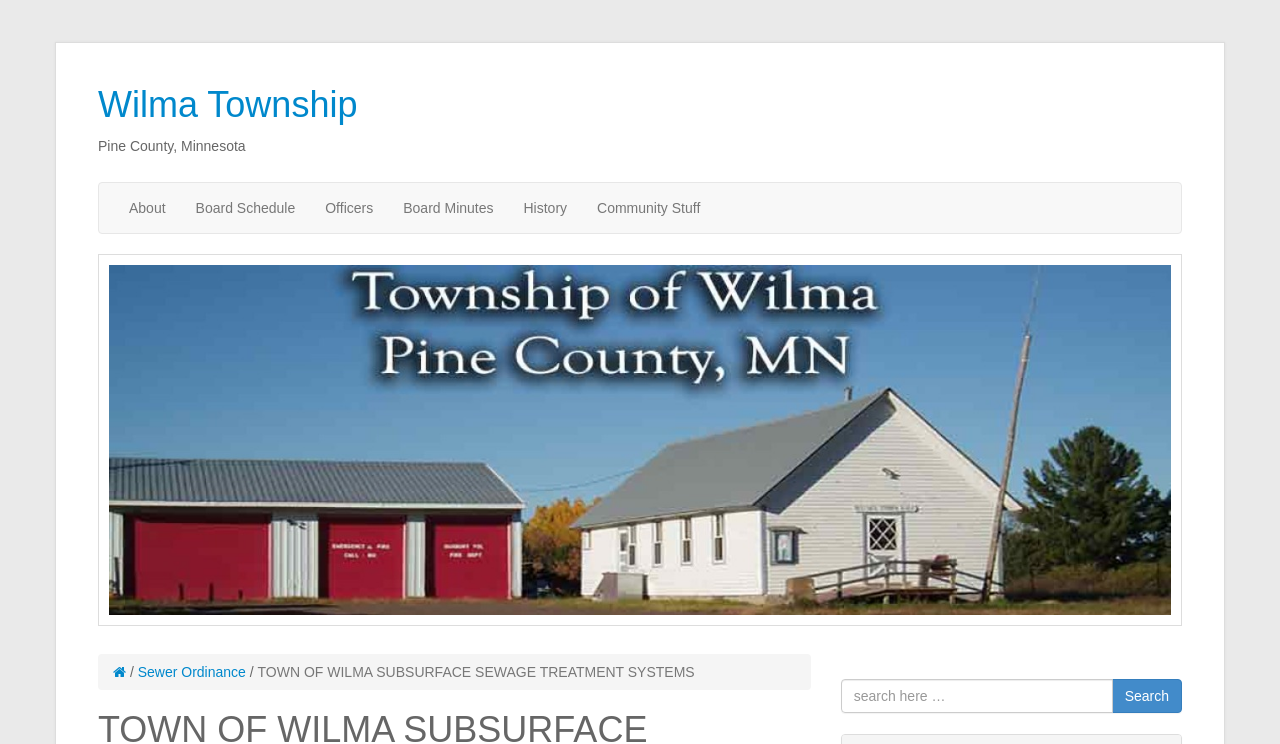What is the county of Wilma Township?
Using the image, respond with a single word or phrase.

Pine County